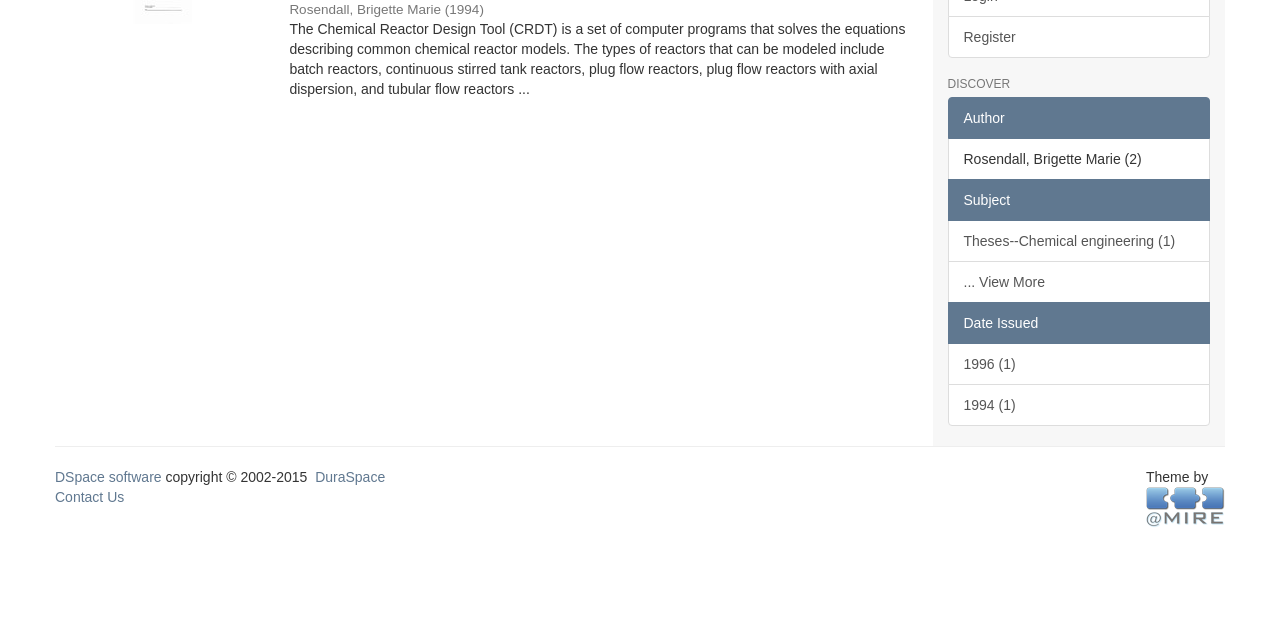Please specify the bounding box coordinates in the format (top-left x, top-left y, bottom-right x, bottom-right y), with all values as floating point numbers between 0 and 1. Identify the bounding box of the UI element described by: alt="LISTSERV 16.5" title="LISTSERV 16.5"

None